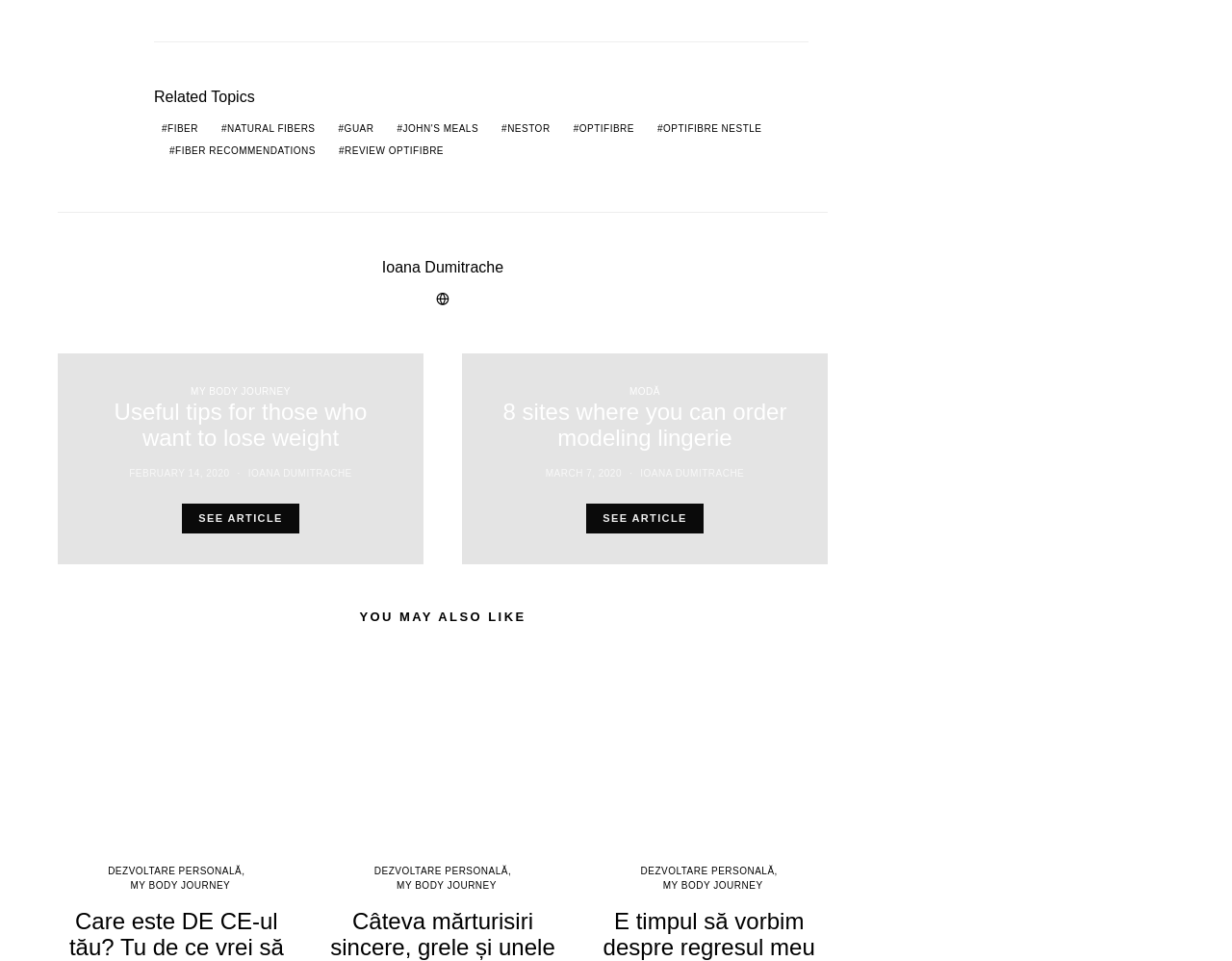Identify the bounding box coordinates of the specific part of the webpage to click to complete this instruction: "Visit the 'Ioana Dumitrache' page".

[0.31, 0.27, 0.409, 0.287]